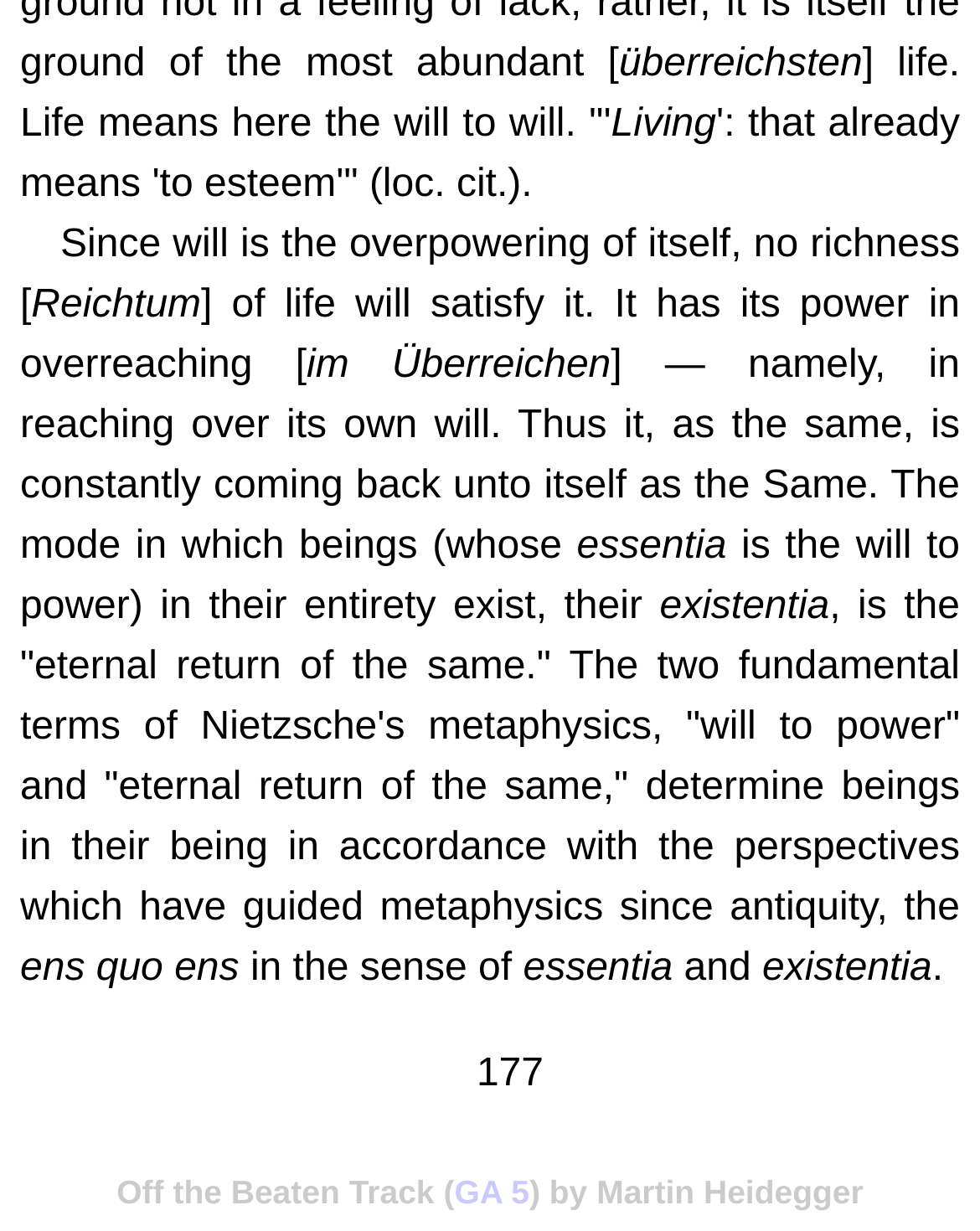What is the first word of the text?
Using the image, provide a concise answer in one word or a short phrase.

Überreichsten